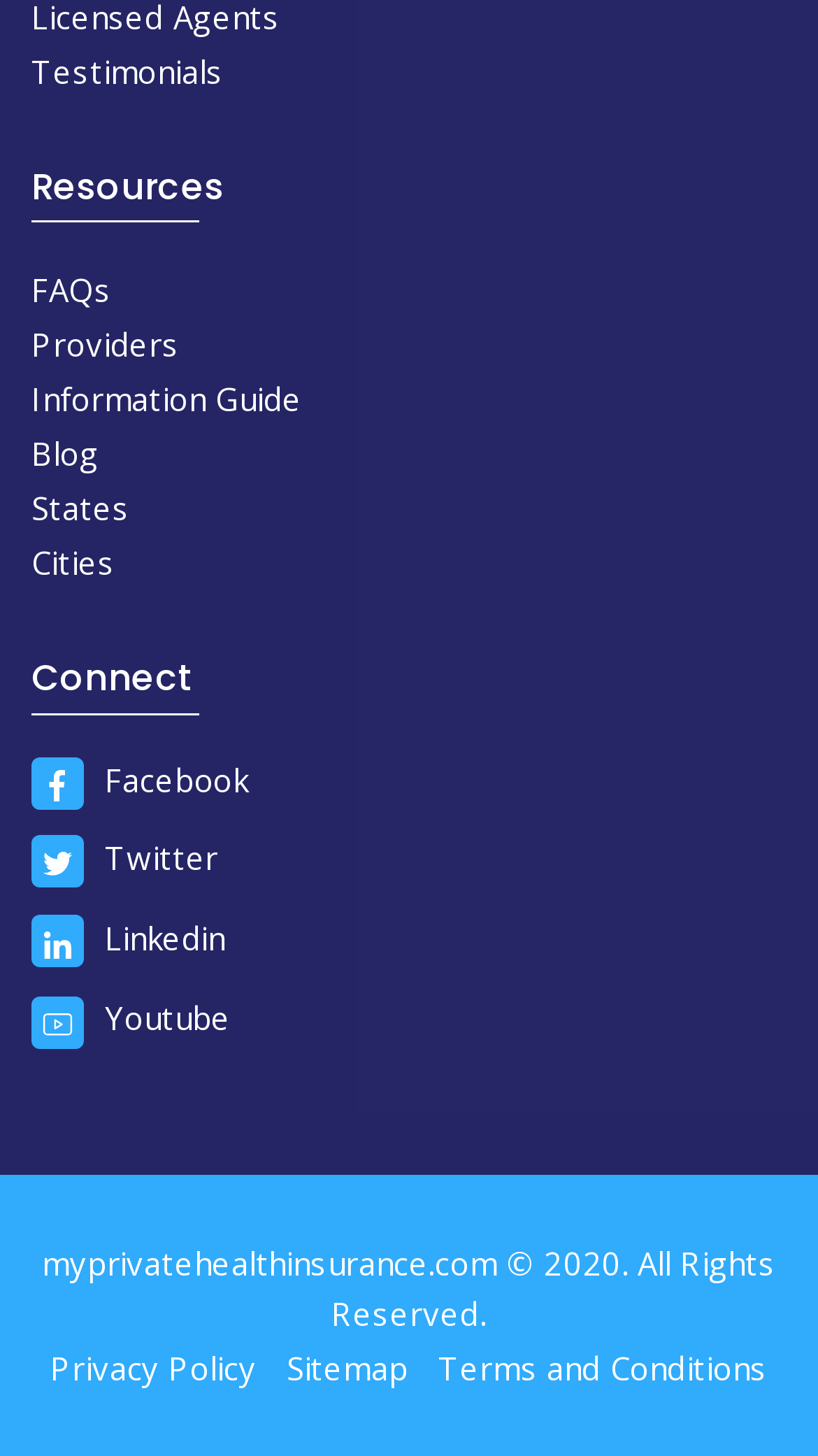Given the element description Privacy Policy, specify the bounding box coordinates of the corresponding UI element in the format (top-left x, top-left y, bottom-right x, bottom-right y). All values must be between 0 and 1.

[0.062, 0.925, 0.313, 0.954]